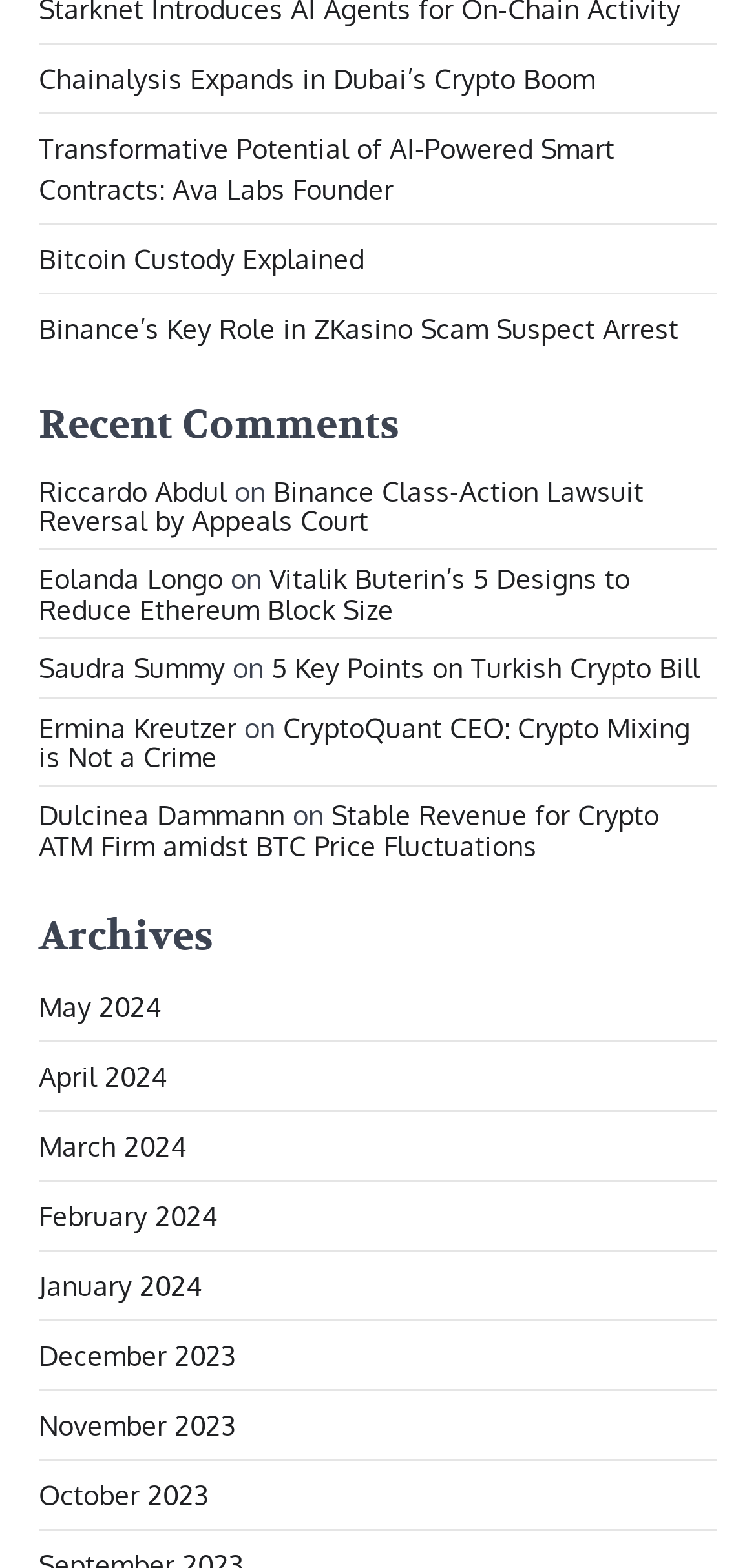Given the element description: "April 2024", predict the bounding box coordinates of this UI element. The coordinates must be four float numbers between 0 and 1, given as [left, top, right, bottom].

[0.051, 0.676, 0.221, 0.697]